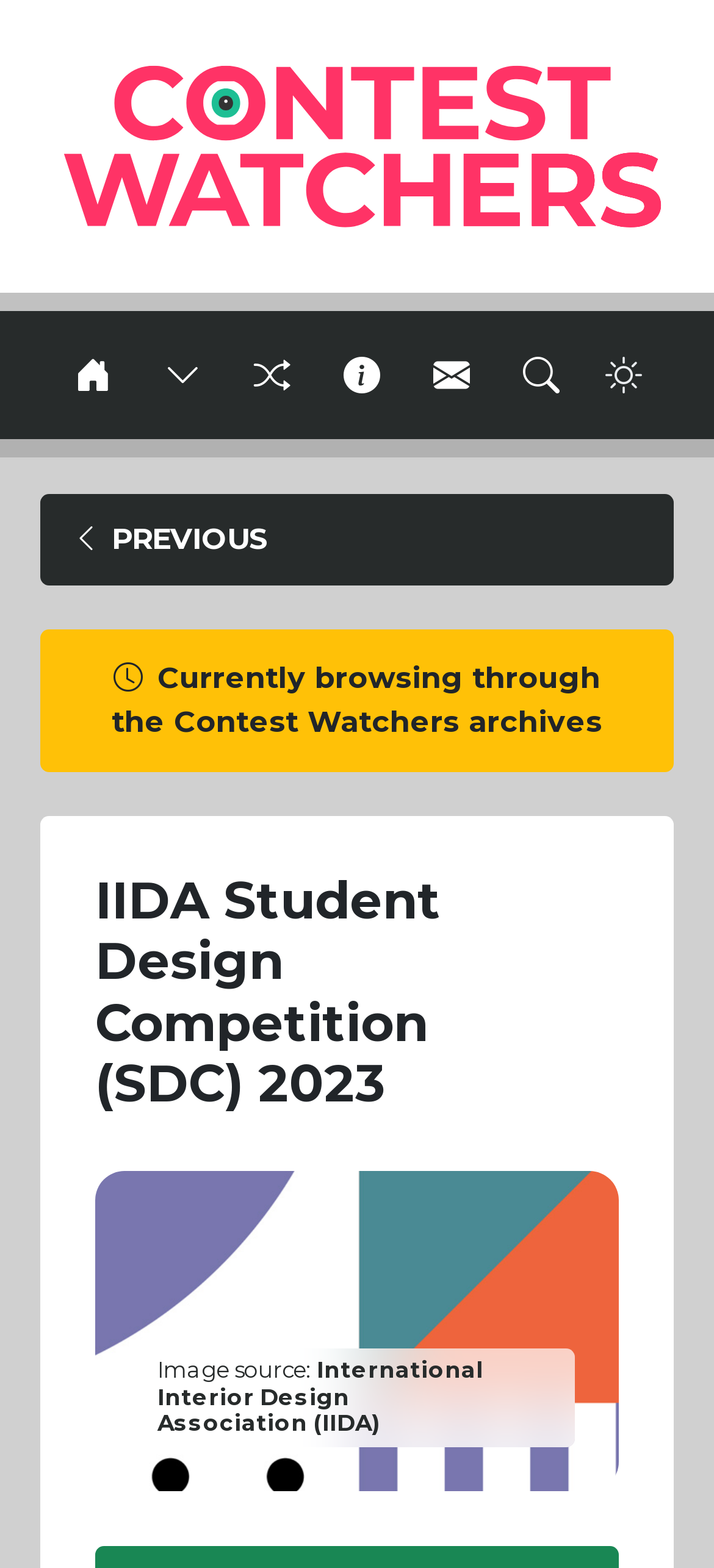Predict the bounding box coordinates for the UI element described as: "Search Toggle". The coordinates should be four float numbers between 0 and 1, presented as [left, top, right, bottom].

[0.706, 0.198, 0.817, 0.28]